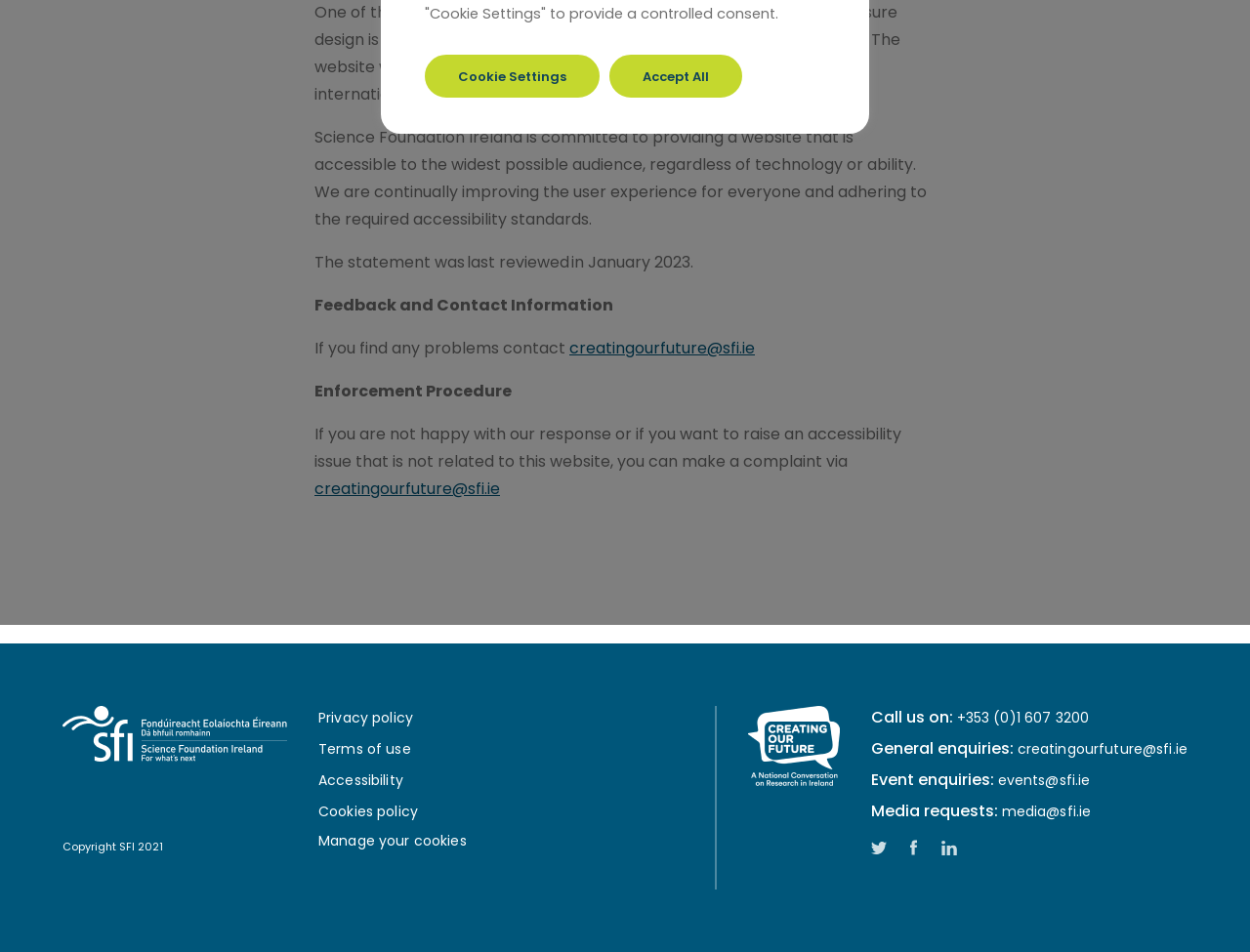Predict the bounding box of the UI element based on the description: "Cookies policy". The coordinates should be four float numbers between 0 and 1, formatted as [left, top, right, bottom].

[0.255, 0.842, 0.334, 0.863]